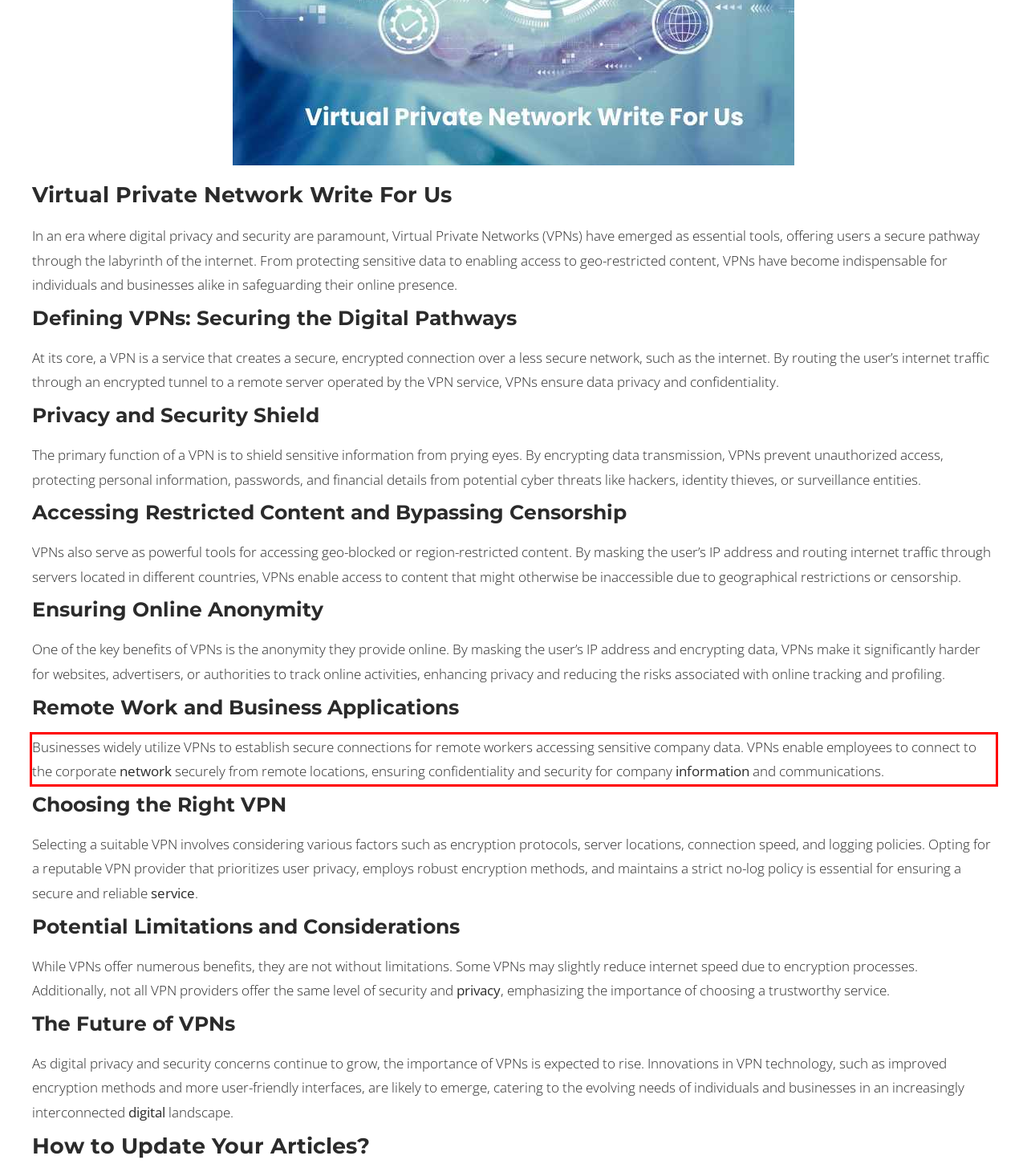Given a screenshot of a webpage with a red bounding box, please identify and retrieve the text inside the red rectangle.

Businesses widely utilize VPNs to establish secure connections for remote workers accessing sensitive company data. VPNs enable employees to connect to the corporate network securely from remote locations, ensuring confidentiality and security for company information and communications.